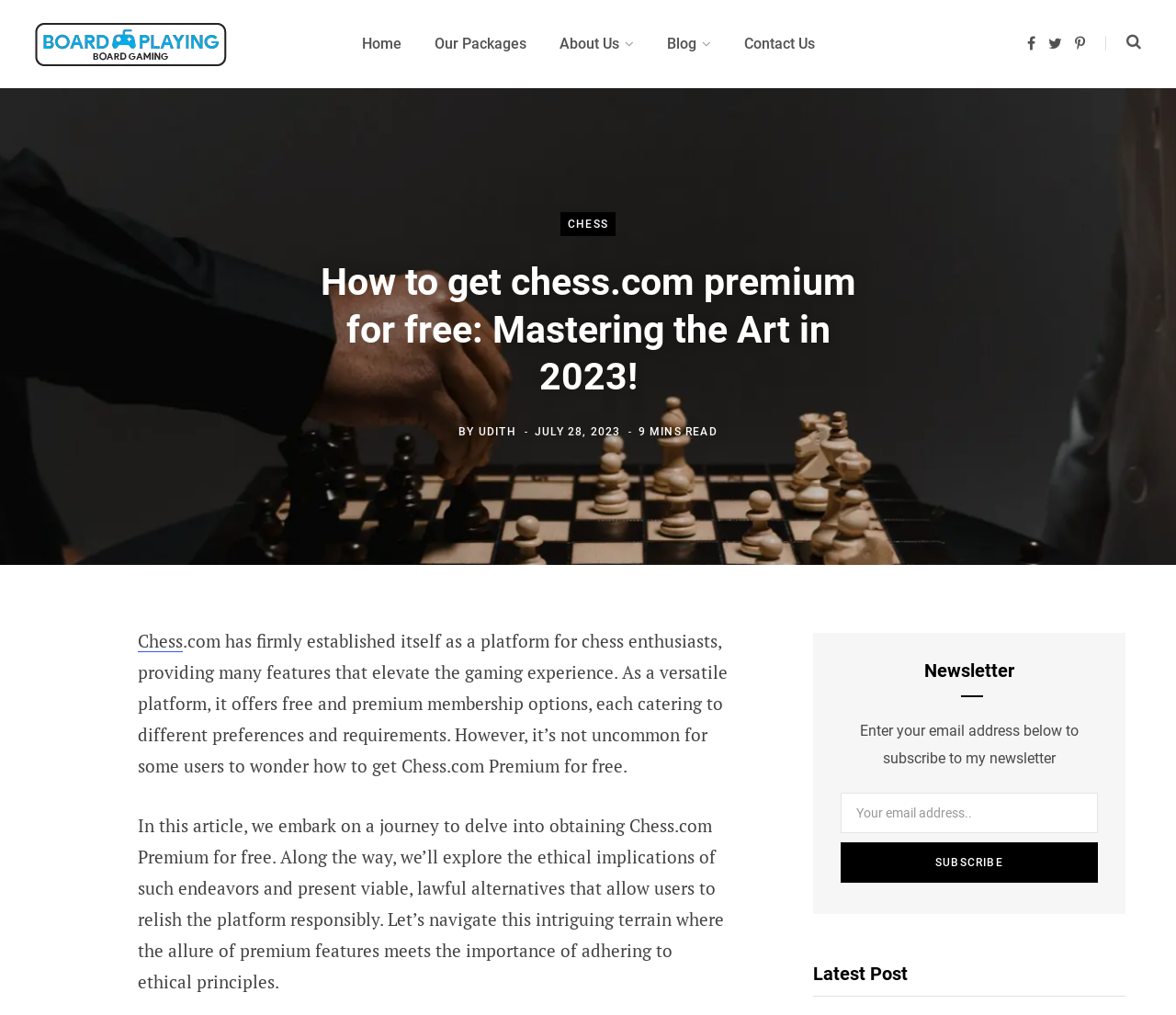Locate the UI element described by name="EMAIL" placeholder="Your email address.." and provide its bounding box coordinates. Use the format (top-left x, top-left y, bottom-right x, bottom-right y) with all values as floating point numbers between 0 and 1.

[0.715, 0.781, 0.934, 0.821]